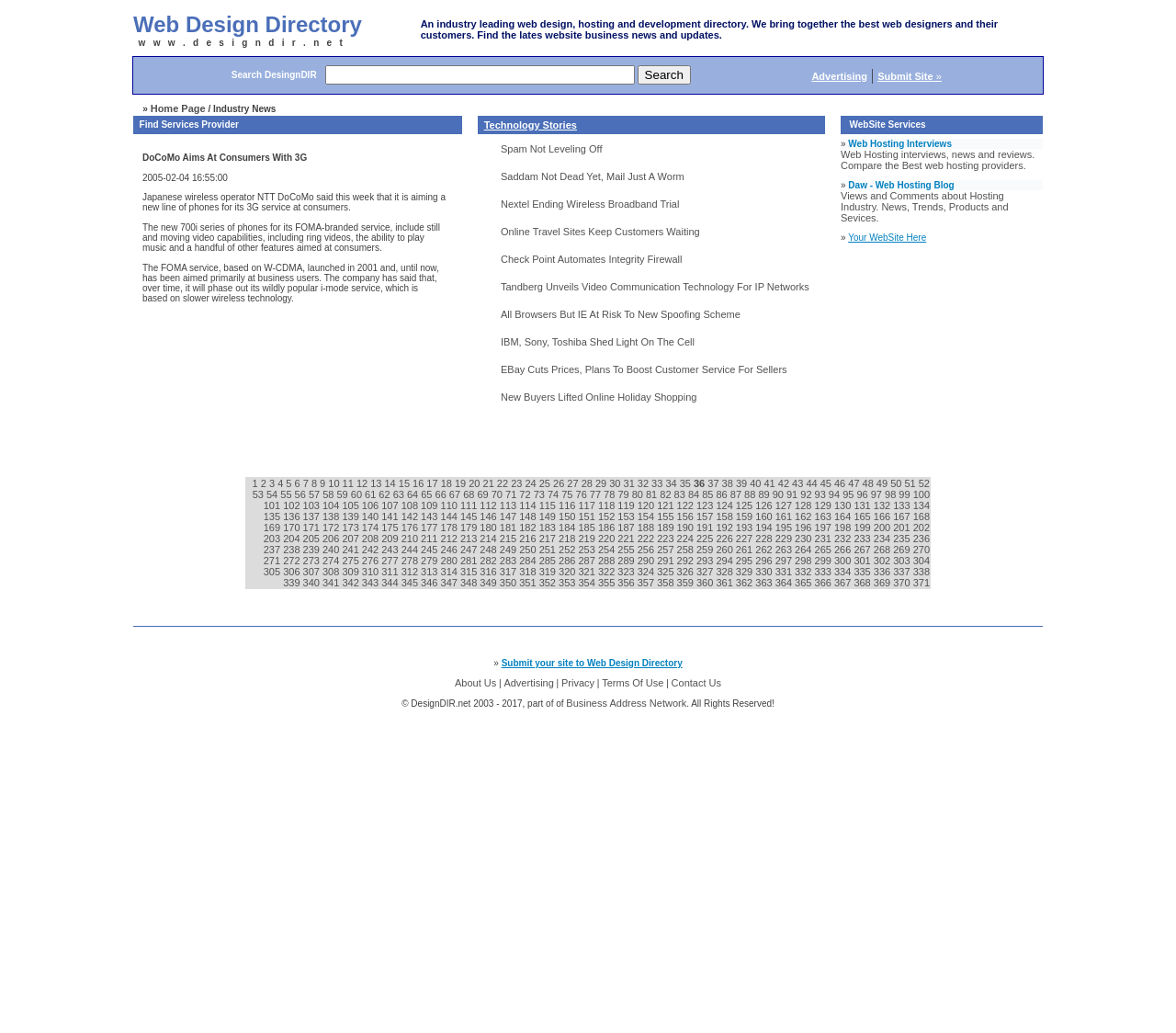Locate the bounding box of the user interface element based on this description: "Your WebSite Here".

[0.721, 0.225, 0.788, 0.235]